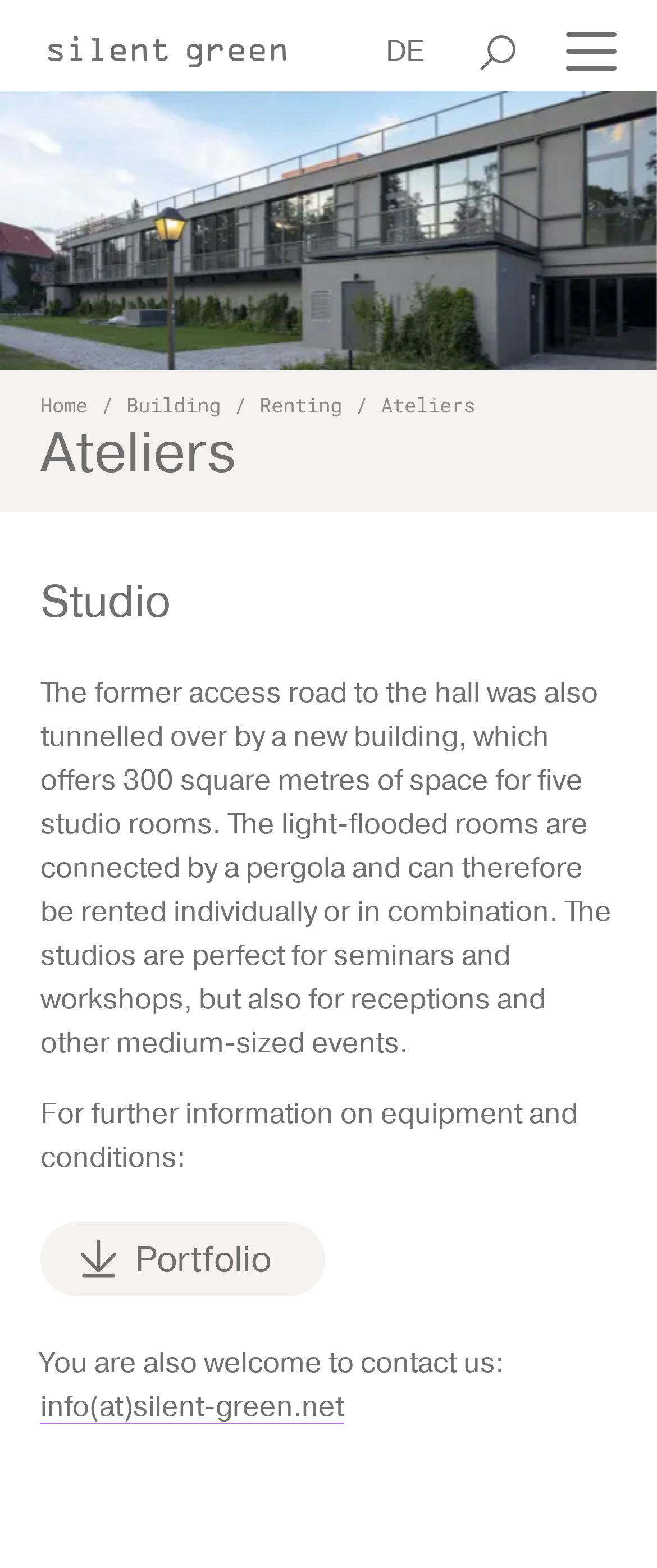Generate a detailed explanation of the webpage's features and information.

The webpage is about Ateliers, a part of the silent green Kulturquartier. At the top left, there is a link to the homepage, and next to it, a language selection link labeled "DE". On the top right, there are two buttons, "Previous" and "Next", and a toggle navigation button. 

Below the top navigation, there is a breadcrumb navigation section with four links: "Home", "Building", "Renting", and "Ateliers". 

The main content area has a header section with a heading "Ateliers" followed by a subheading "Studio". Below the subheading, there is a paragraph of text describing the studio rooms, their features, and possible uses. 

Further down, there is a section with two links, "Portfolio" and an email address "info(at)silent-green.net", accompanied by a sentence inviting users to contact them for more information.